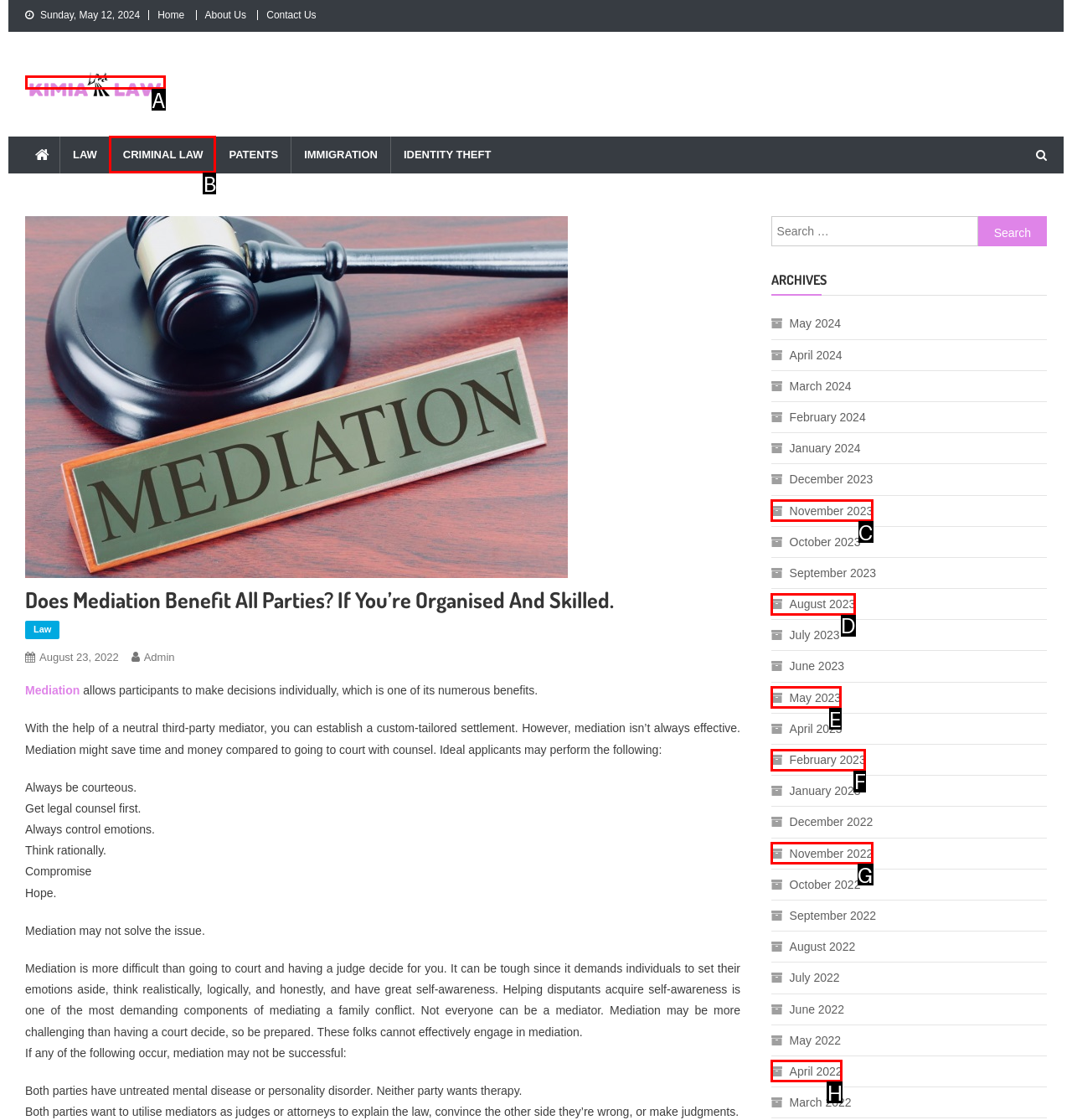Select the HTML element that matches the description: parent_node: Kimia Law
Respond with the letter of the correct choice from the given options directly.

A